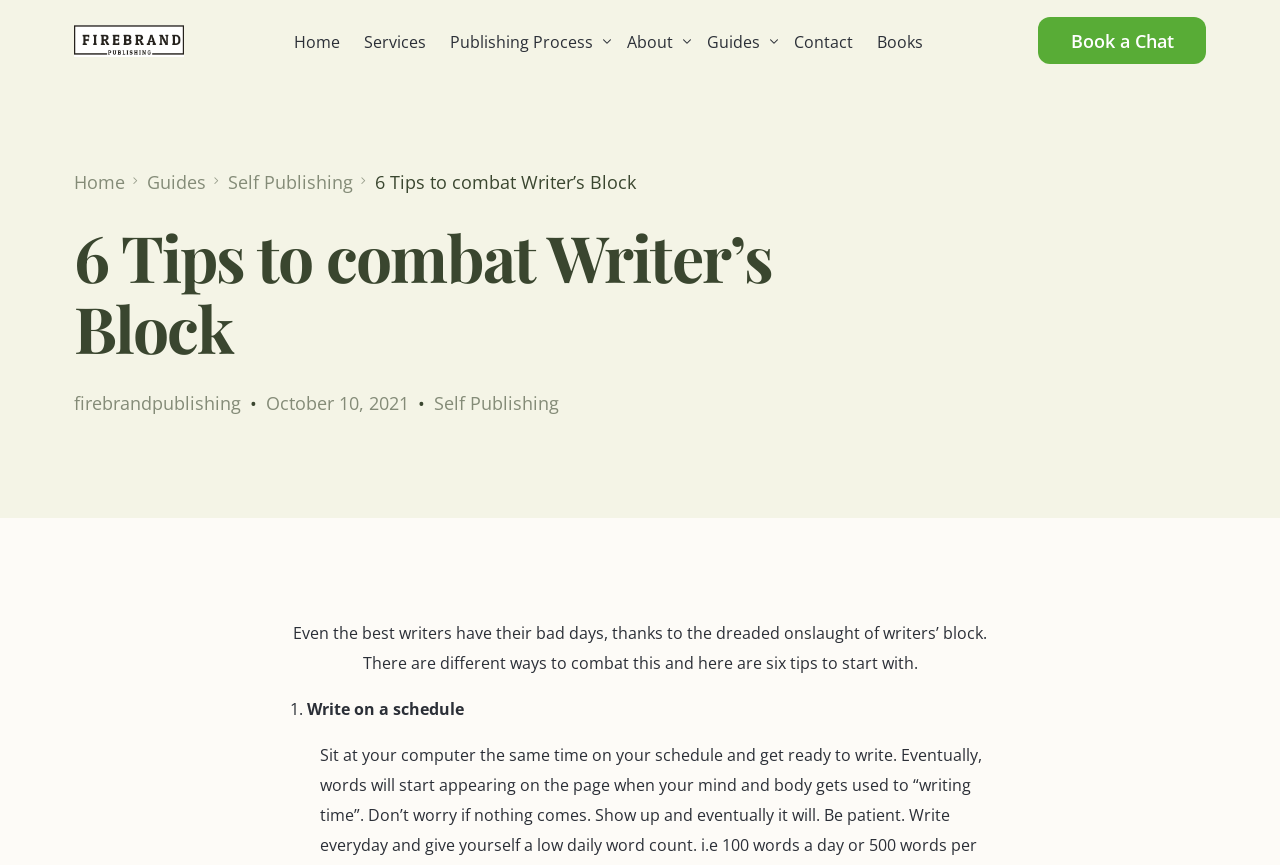Could you provide the bounding box coordinates for the portion of the screen to click to complete this instruction: "Click on Firebrand Publishing"?

[0.058, 0.044, 0.144, 0.072]